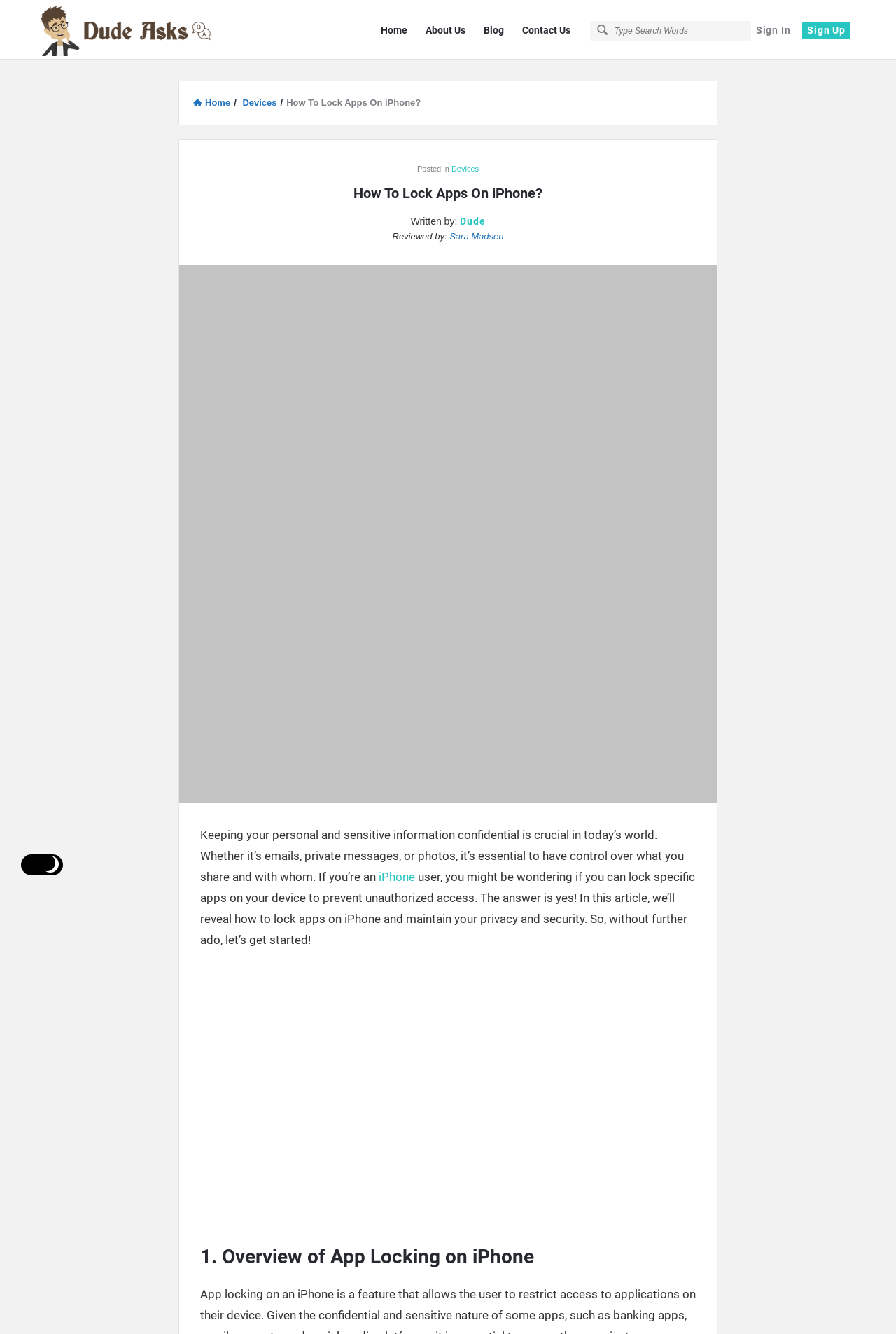Provide the bounding box coordinates of the section that needs to be clicked to accomplish the following instruction: "Go to the 'Home' page."

[0.419, 0.015, 0.461, 0.031]